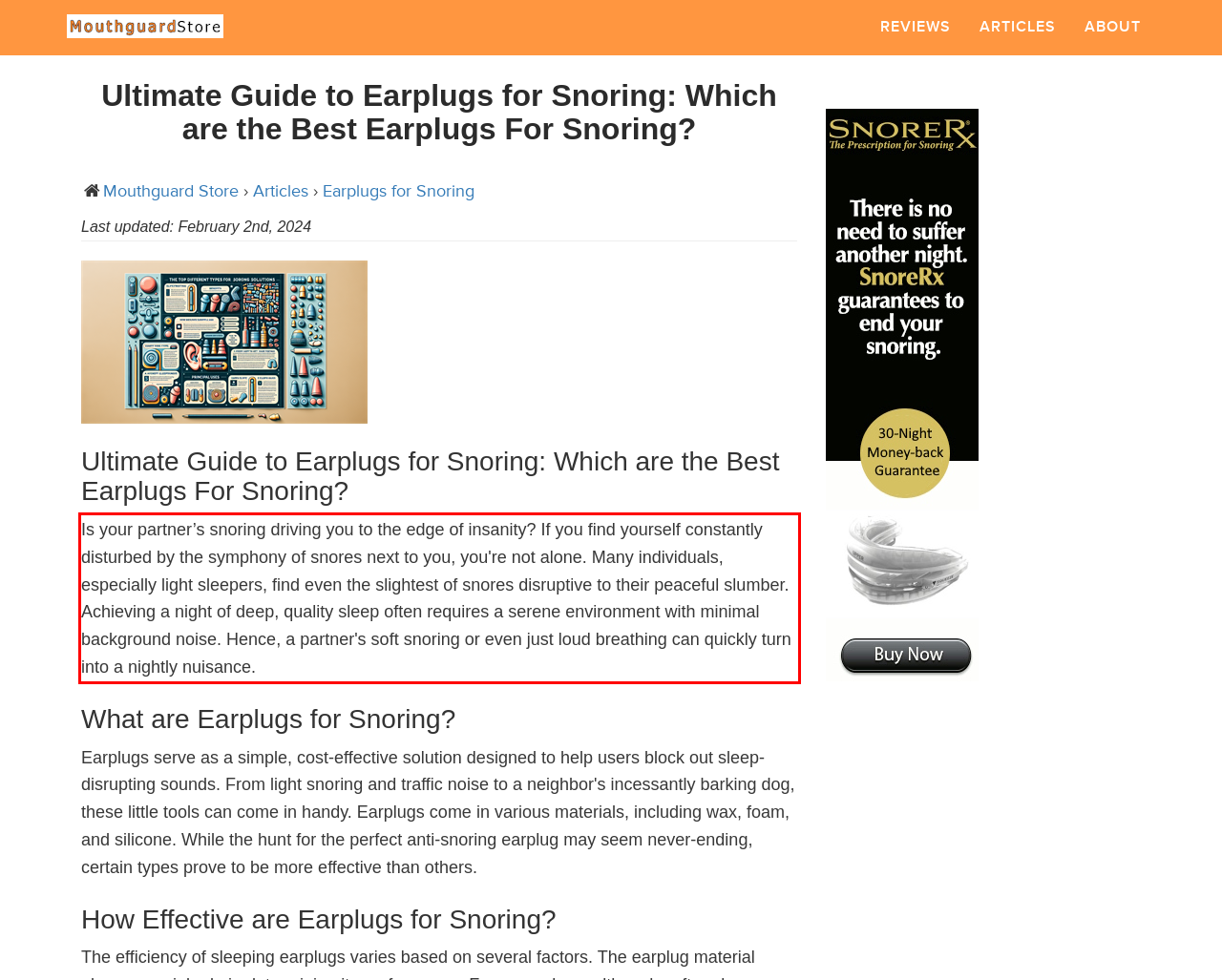From the given screenshot of a webpage, identify the red bounding box and extract the text content within it.

Is your partner’s snoring driving you to the edge of insanity? If you find yourself constantly disturbed by the symphony of snores next to you, you're not alone. Many individuals, especially light sleepers, find even the slightest of snores disruptive to their peaceful slumber. Achieving a night of deep, quality sleep often requires a serene environment with minimal background noise. Hence, a partner's soft snoring or even just loud breathing can quickly turn into a nightly nuisance.